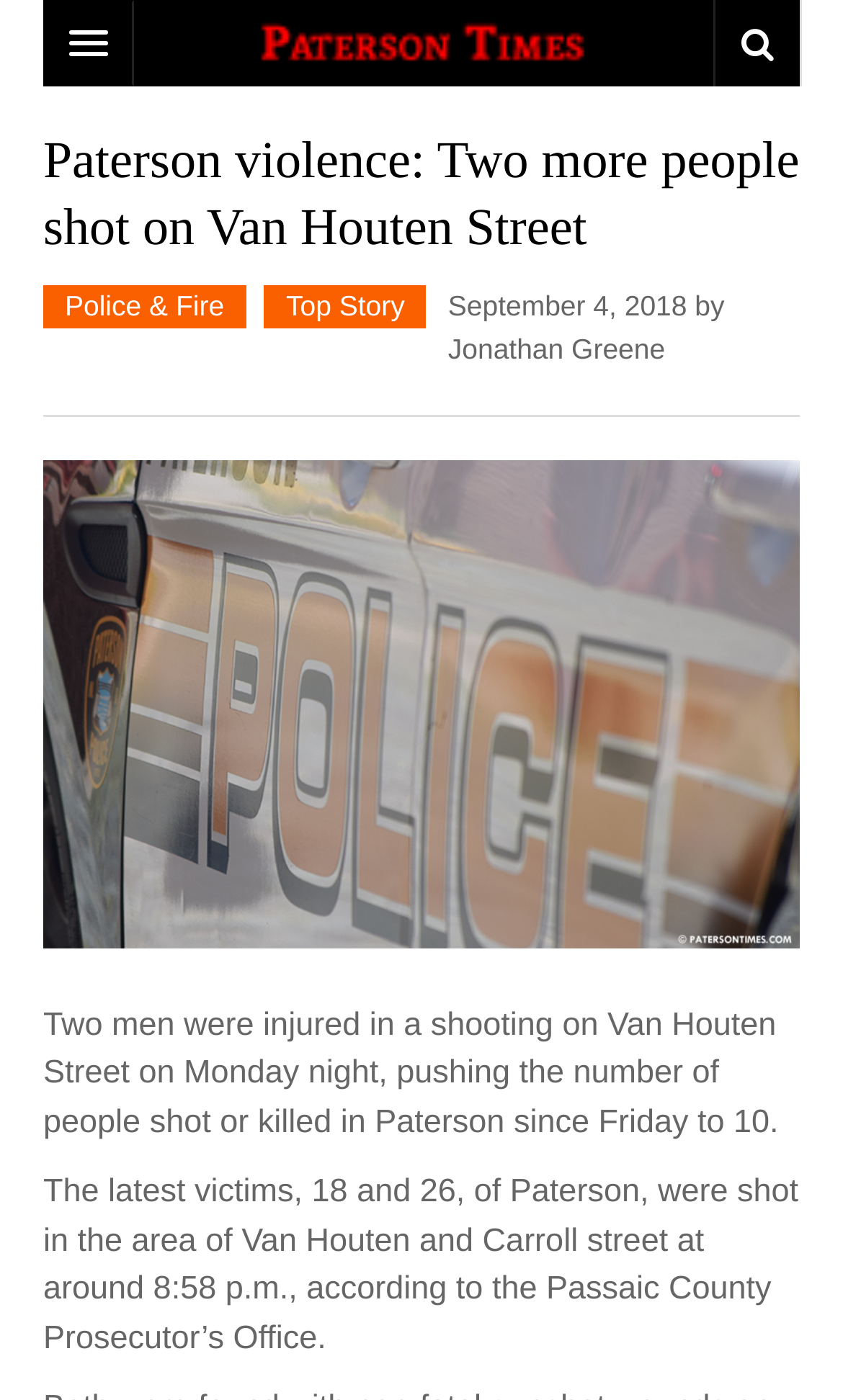What is the age of the younger victim?
Answer with a single word or phrase, using the screenshot for reference.

18